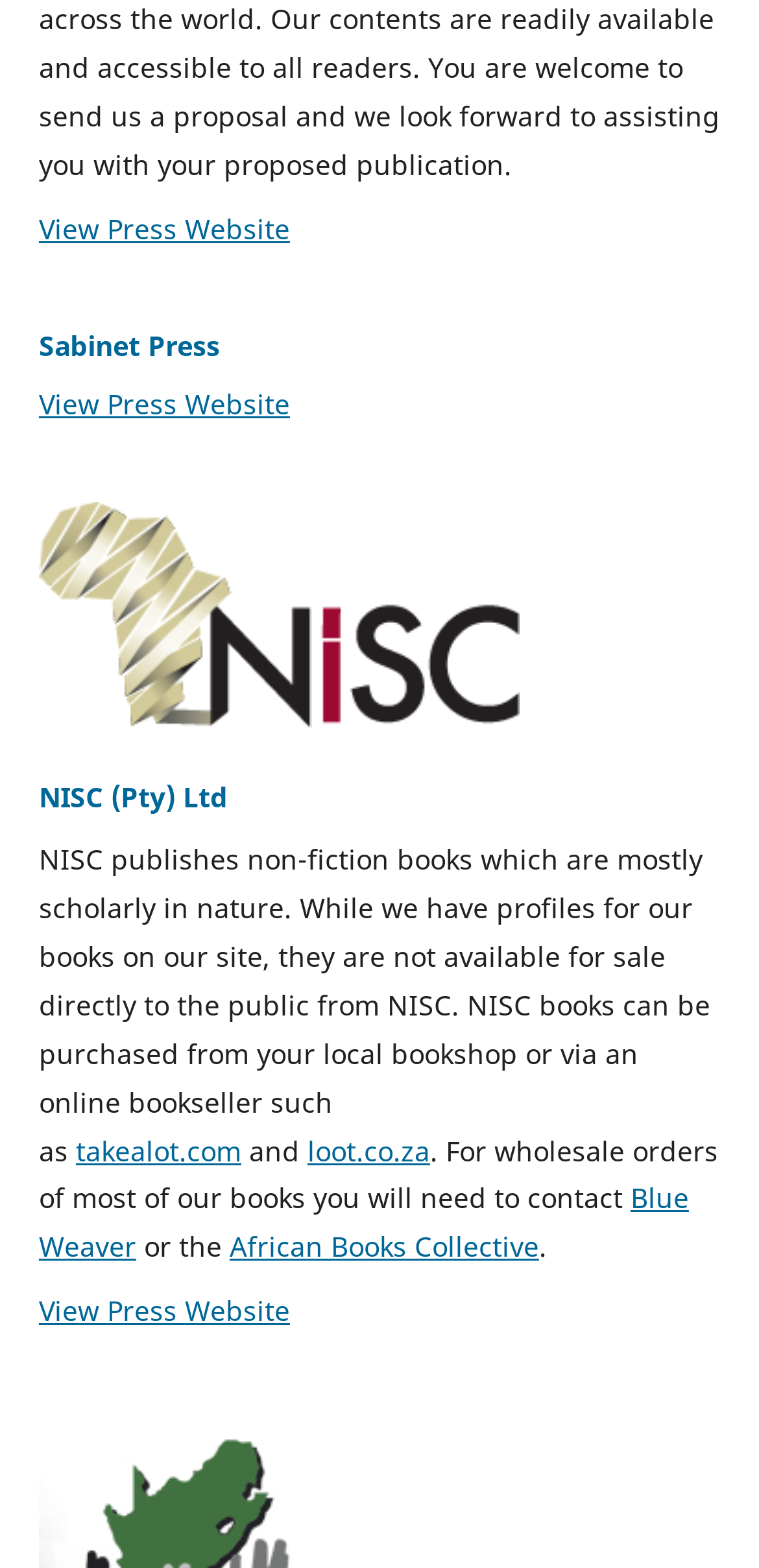Please identify the coordinates of the bounding box that should be clicked to fulfill this instruction: "Purchase from takealot.com".

[0.1, 0.721, 0.318, 0.745]